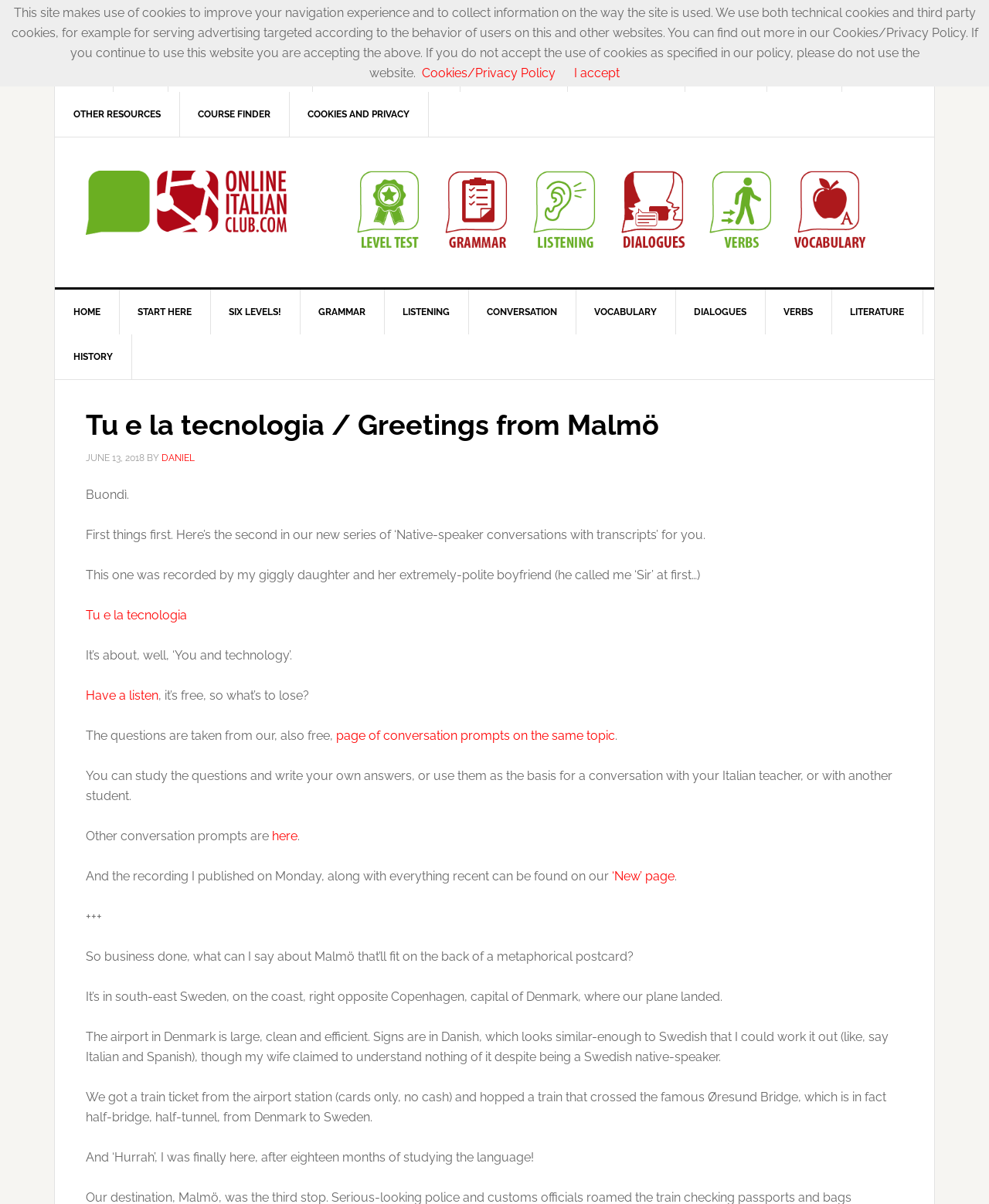Can you pinpoint the bounding box coordinates for the clickable element required for this instruction: "Read the newsletter for Q1 2020"? The coordinates should be four float numbers between 0 and 1, i.e., [left, top, right, bottom].

None